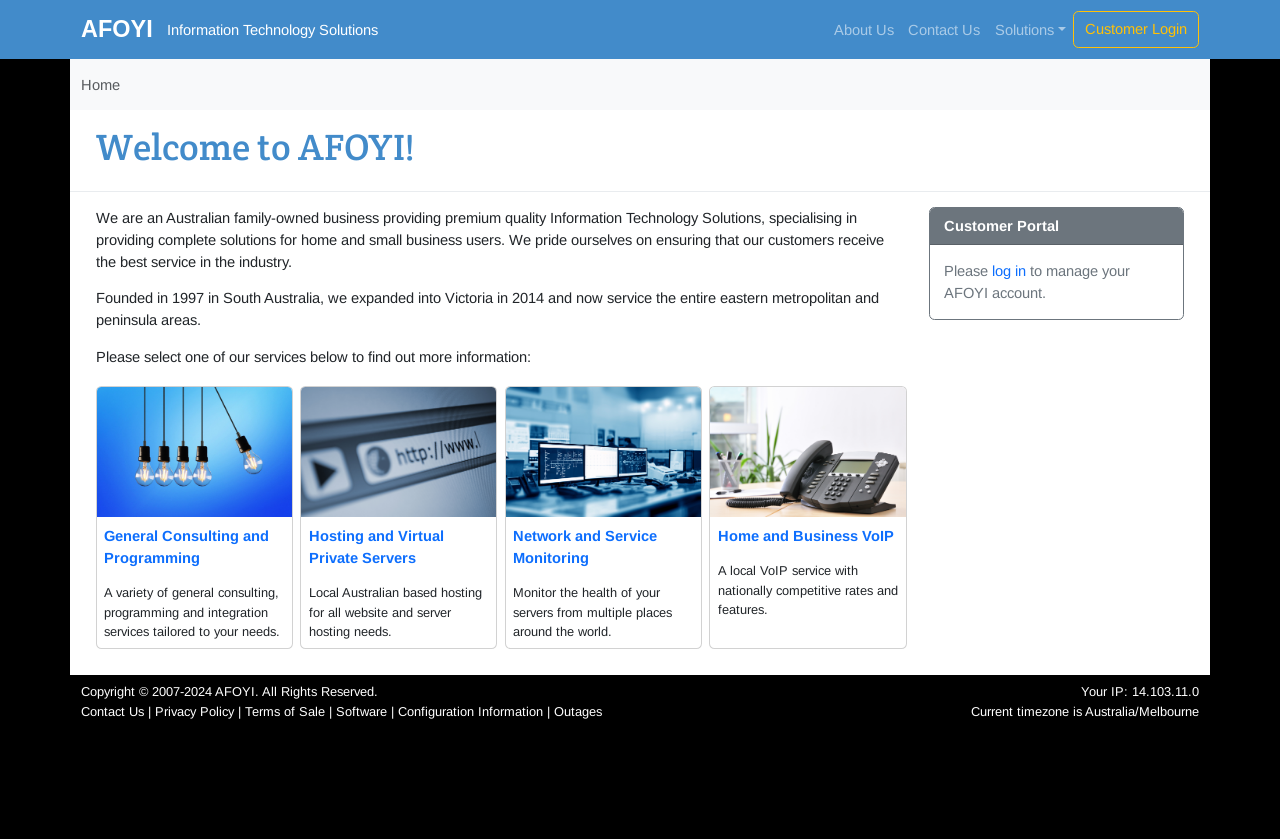What is the location of AFOYI's services?
Examine the image and provide an in-depth answer to the question.

According to the webpage, AFOYI services the entire eastern metropolitan and peninsula areas, having expanded into Victoria in 2014.